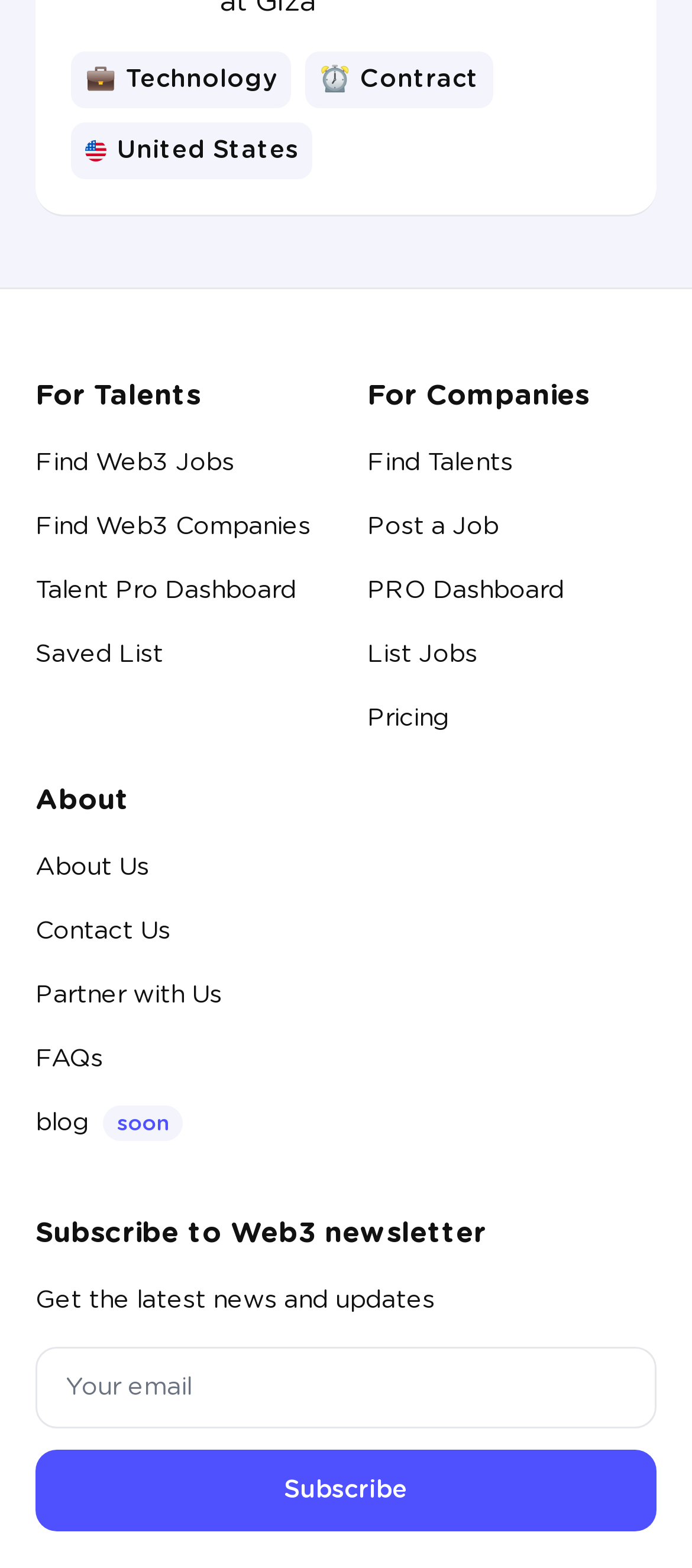Kindly determine the bounding box coordinates for the clickable area to achieve the given instruction: "Find Web3 Jobs".

[0.051, 0.287, 0.338, 0.303]